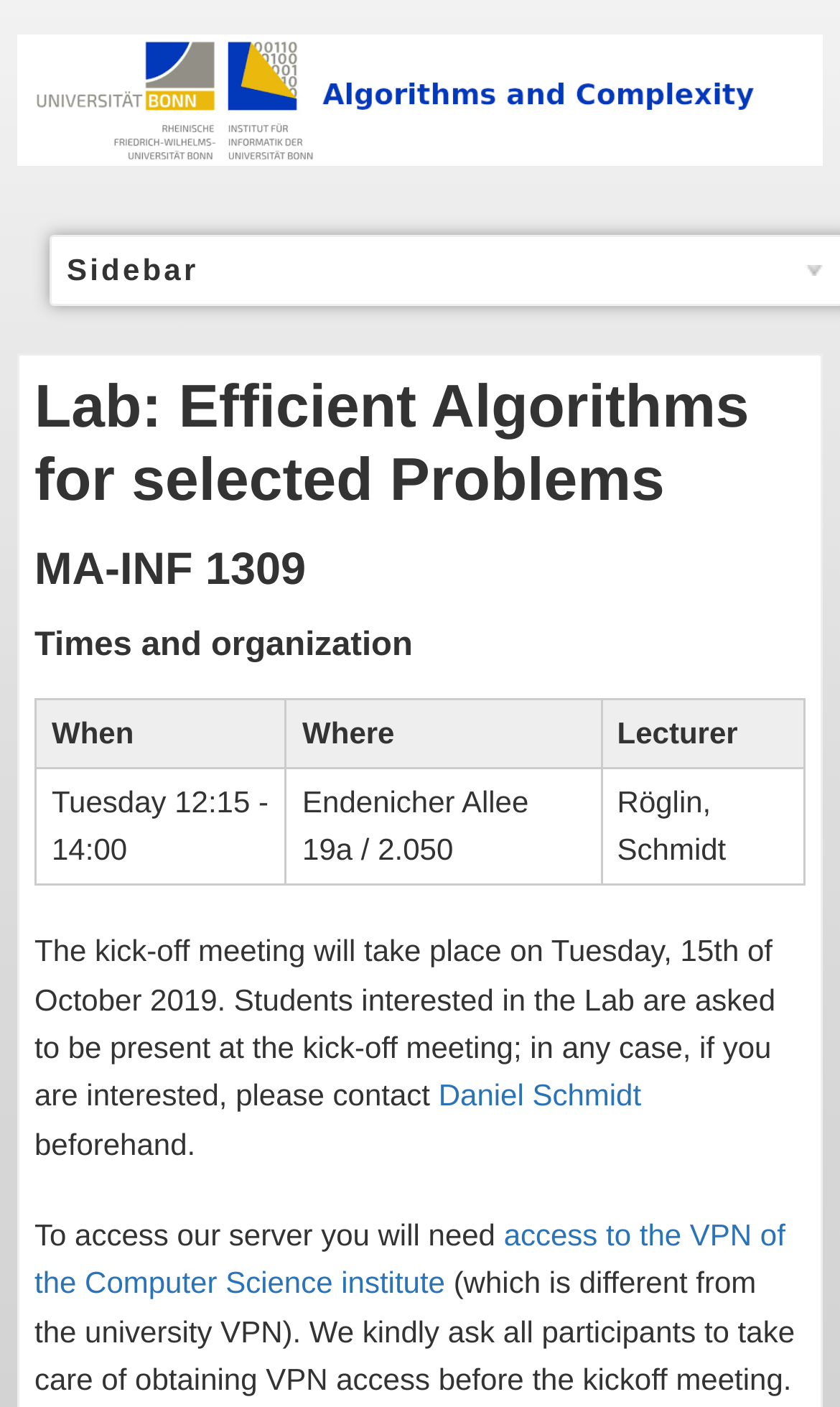Present a detailed account of what is displayed on the webpage.

The webpage is about a lab course, "Efficient Algorithms for selected Problems", offered by the Informatik-Abteilung V department. On the top-left side, there is a sidebar with a heading "Sidebar". Below the sidebar, there are three headings: "Lab: Efficient Algorithms for selected Problems", "MA-INF 1309", and "Times and organization". 

Under the "Times and organization" heading, there is a table with three columns: "When", "Where", and "Lecturer". The table has two rows, with the first row containing the column headers and the second row containing the specific details of the lab course, which are "Tuesday 12:15 - 14:00" for the time, "Endenicher Allee 19a / 2.050" for the location, and "Röglin, Schmidt" for the lecturers.

Below the table, there is a paragraph of text that informs students about the kick-off meeting, which will take place on Tuesday, 15th of October 2019, and asks them to contact Daniel Schmidt beforehand. There is a link to Daniel Schmidt's contact information. 

Further down, there is another paragraph of text that explains the need to access the server, which requires access to the VPN of the Computer Science institute, different from the university VPN. The text asks participants to obtain VPN access before the kickoff meeting. There is a link to access the VPN of the Computer Science institute.